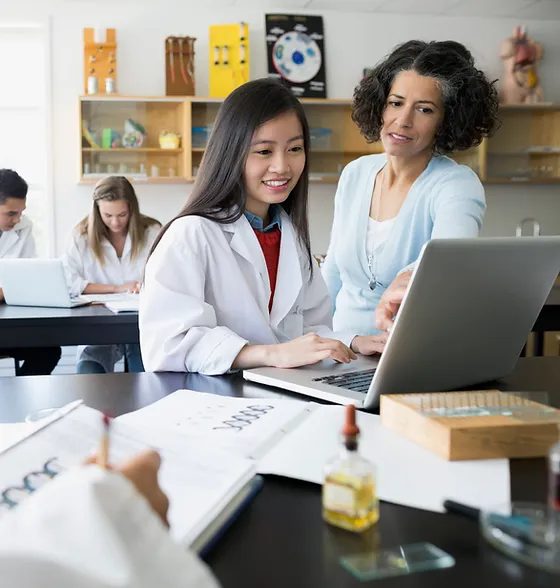Elaborate on the various elements present in the image.

In a modern classroom setting designed for science education, a young female student wearing a white lab coat smiles as she engages with a laptop, guided by a supportive female instructor. The instructor, with curly hair, points at the screen, demonstrating a collaborative and interactive learning moment. In the background, several other students work independently at their own laptops, immersed in their tasks. The workspace is organized, with shelves displaying scientific models and tools, enhancing the educational atmosphere. A neatly arranged set of lab equipment, including books, a notepad, and a bottle of liquid, is visible in the foreground, emphasizing the hands-on approach typical of a scientific learning environment. This image effectively captures the essence of mentorship and active participation in education.